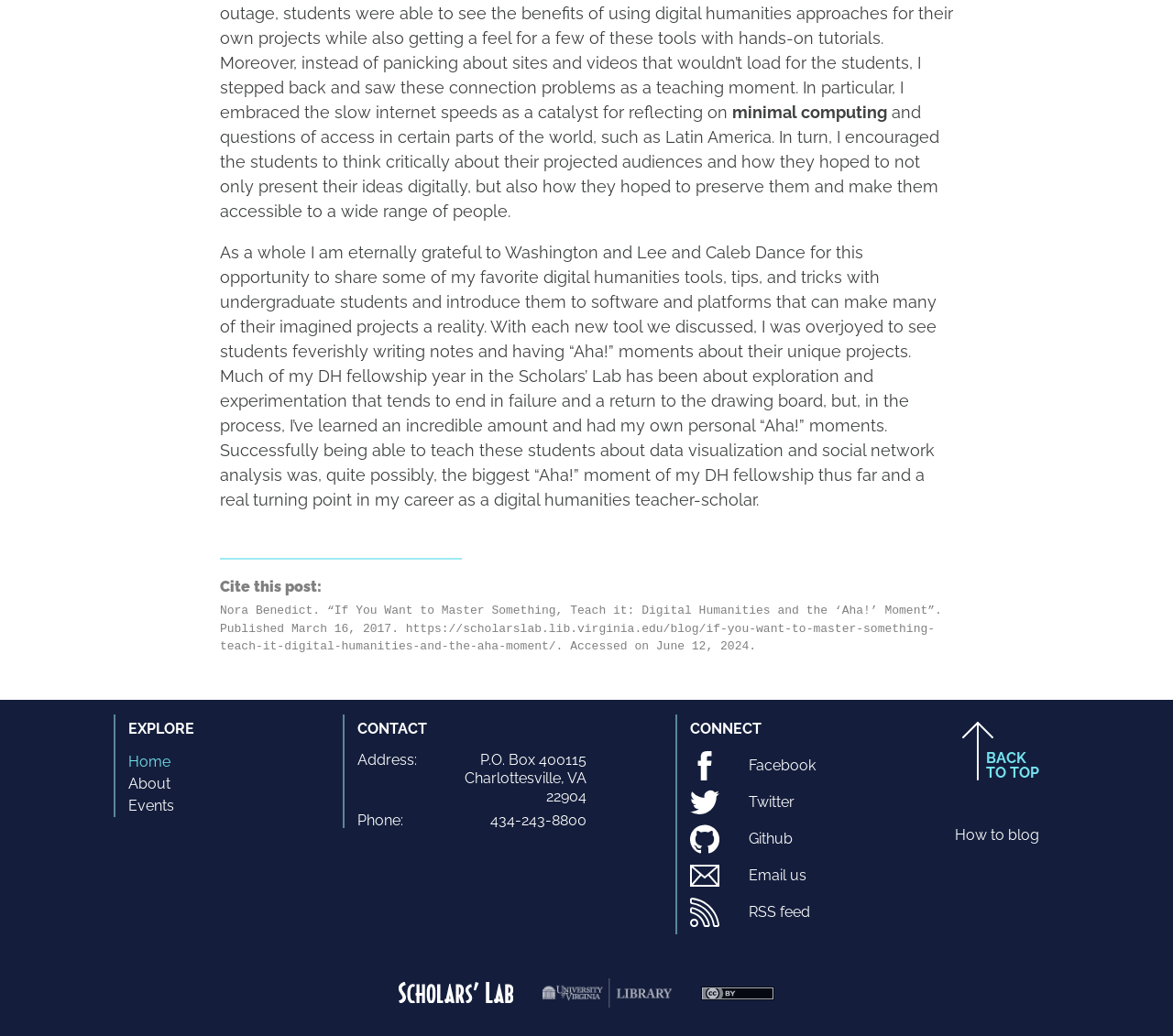Using the provided description: "About", find the bounding box coordinates of the corresponding UI element. The output should be four float numbers between 0 and 1, in the format [left, top, right, bottom].

[0.109, 0.746, 0.272, 0.767]